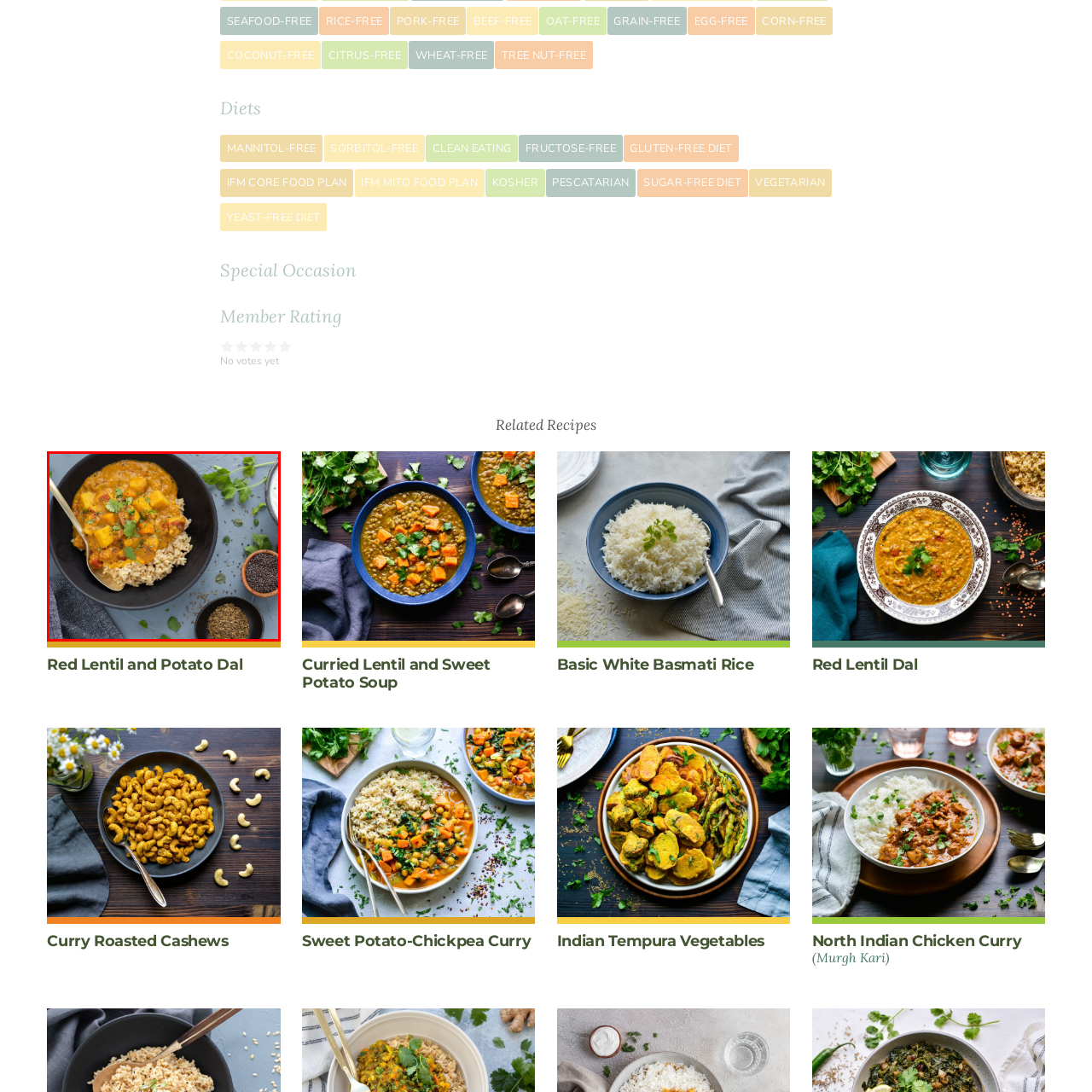Thoroughly describe the content of the image found within the red border.

This image showcases a delicious serving of **Red Lentil and Potato Dal**, beautifully presented in a deep black bowl. The dish features a rich, golden-orange lentil stew mixed with chunks of tender potatoes and tomatoes, garnished with fresh cilantro for an added touch of flavor and color. The dal is served over a bed of fluffy brown rice, providing a wholesome base that complements the hearty sauce. Surrounding the bowl are various spices, including mustard seeds and a blend of earthy seasonings, hinting at the culinary depth of the dish. To the side, there is a small bowl of yogurt, which adds a creamy element, perfect for balancing the spiciness of the dal. This vibrant meal exemplifies a comforting and nutritious option, ideal for a cozy dinner.